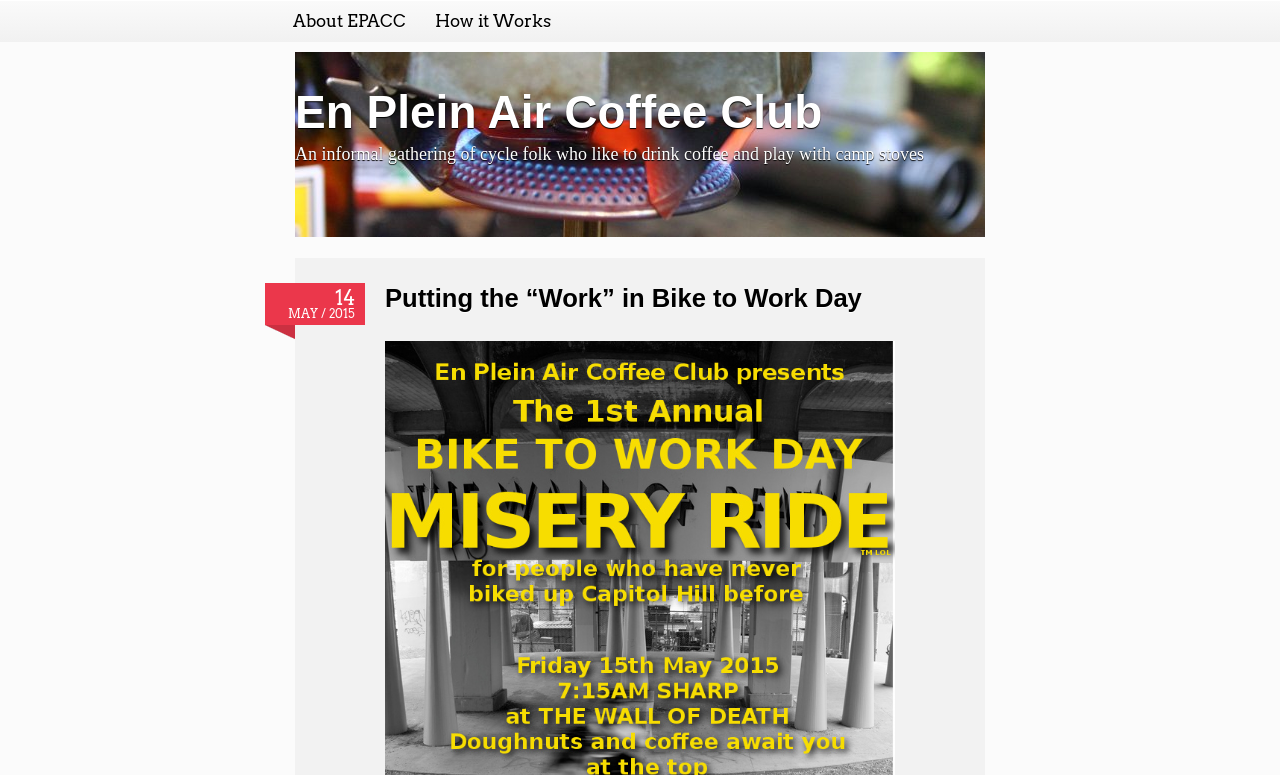Locate the bounding box of the UI element based on this description: "How it Works". Provide four float numbers between 0 and 1 as [left, top, right, bottom].

[0.329, 0.005, 0.442, 0.049]